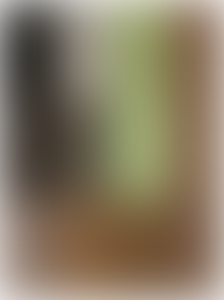What is the color of the vegetables or herbs?
Carefully analyze the image and provide a thorough answer to the question.

According to the caption, 'on the right, a bright green element suggests fresh vegetables or herbs', which indicates that the color of the vegetables or herbs is bright green.